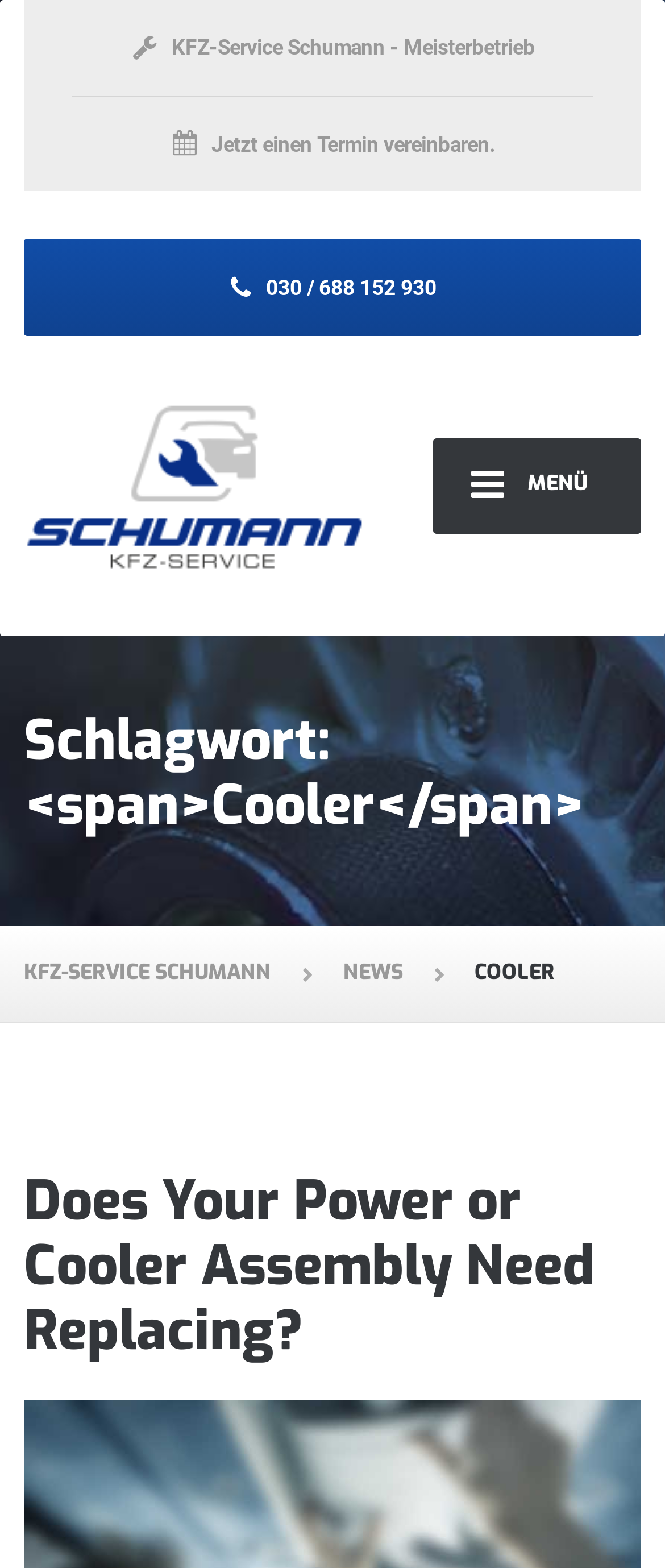Could you please study the image and provide a detailed answer to the question:
What is the phone number to contact KFZ-Service Schumann?

I found the phone number by looking at the link element with the text ' 030 / 688 152 930' and its corresponding heading element with the same text. The phone number is '030 / 688 152 930'.